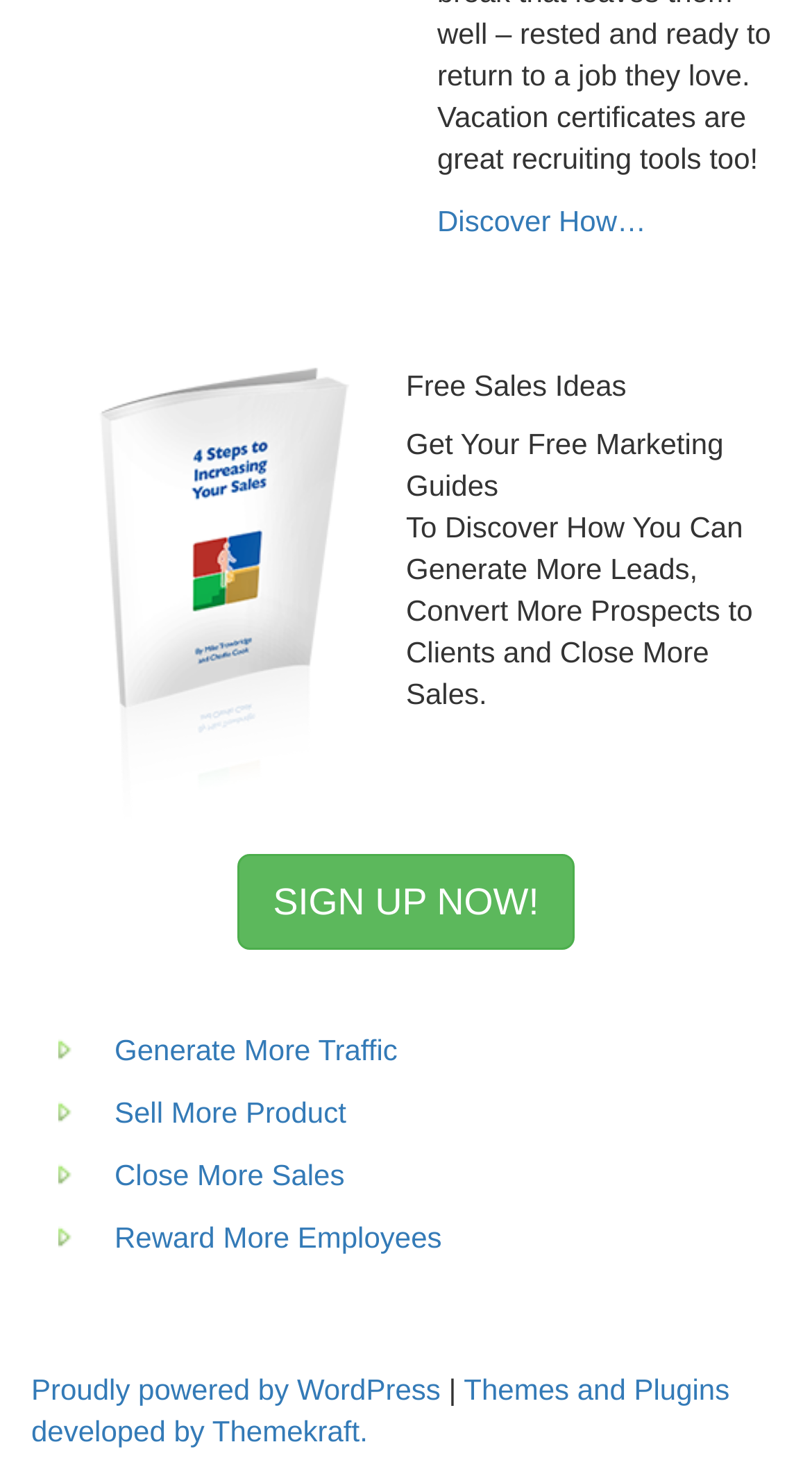Can you specify the bounding box coordinates for the region that should be clicked to fulfill this instruction: "Visit Facebook page".

None